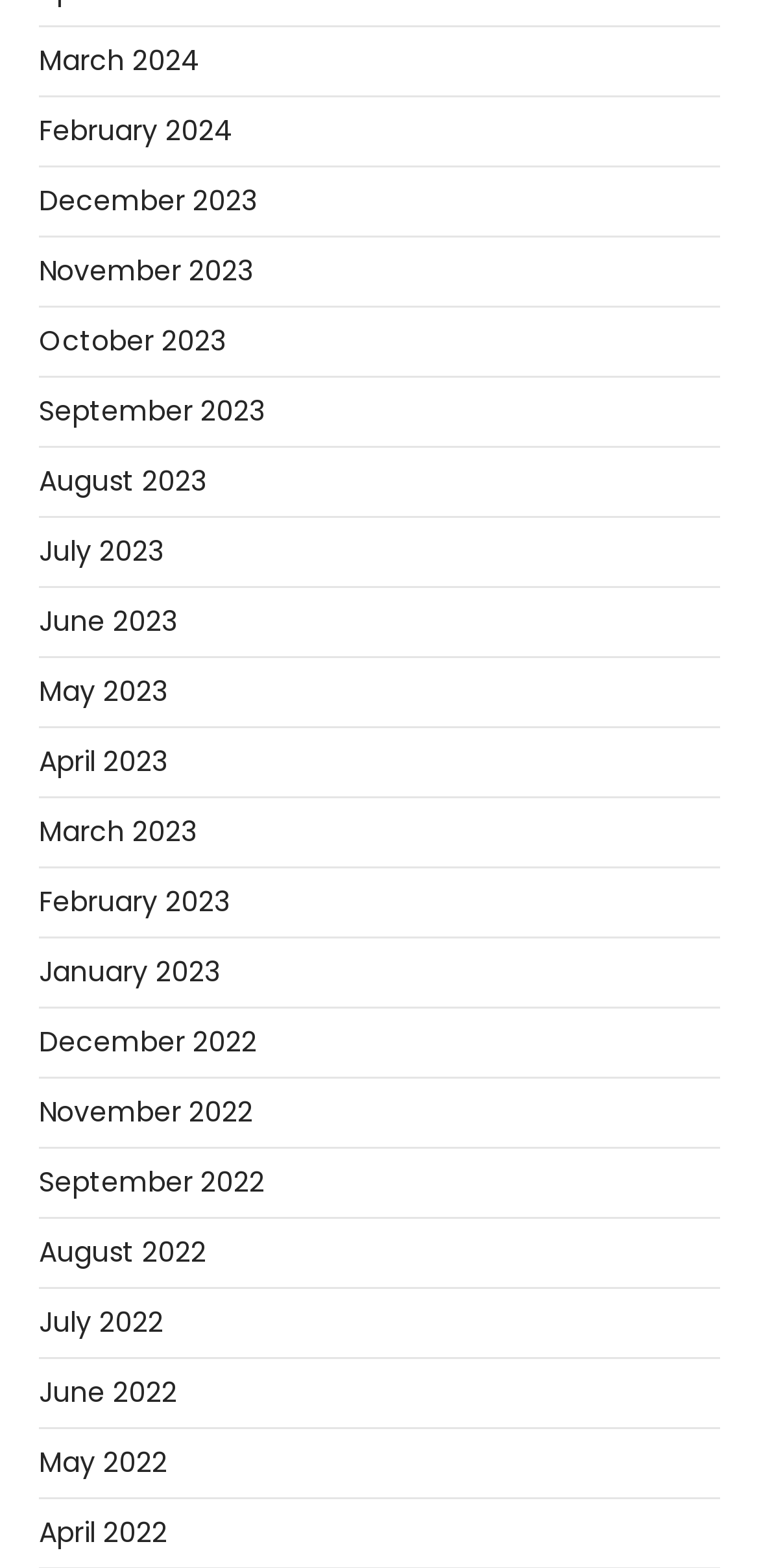Are there any months listed in 2021?
Please answer the question as detailed as possible.

I can examine the list of links and see that there are no months listed in 2021. The earliest month listed is April 2022.